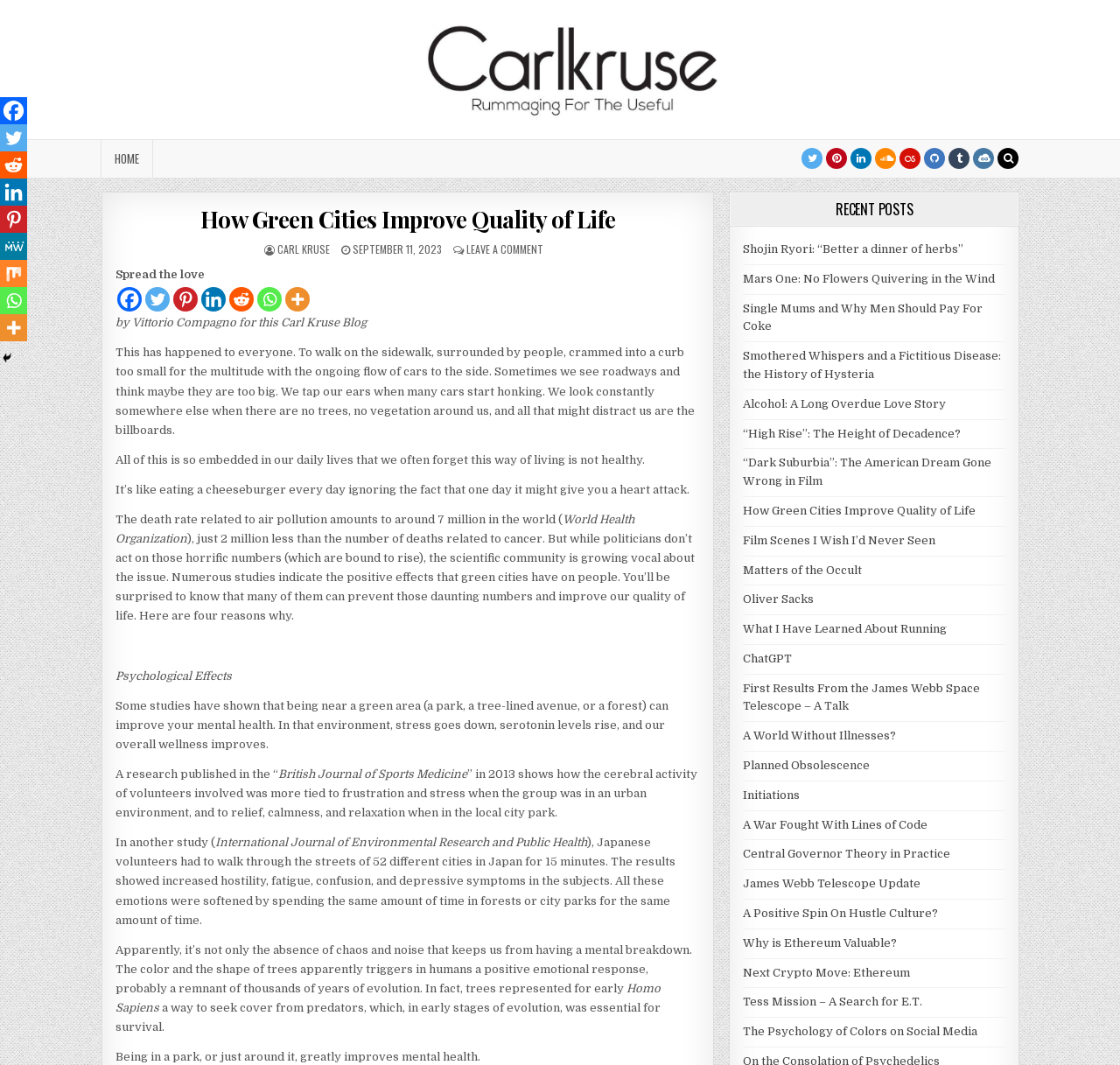Please specify the bounding box coordinates of the clickable region necessary for completing the following instruction: "Click on the 'LEAVE A COMMENT ON HOW GREEN CITIES IMPROVE QUALITY OF LIFE' link". The coordinates must consist of four float numbers between 0 and 1, i.e., [left, top, right, bottom].

[0.416, 0.227, 0.485, 0.241]